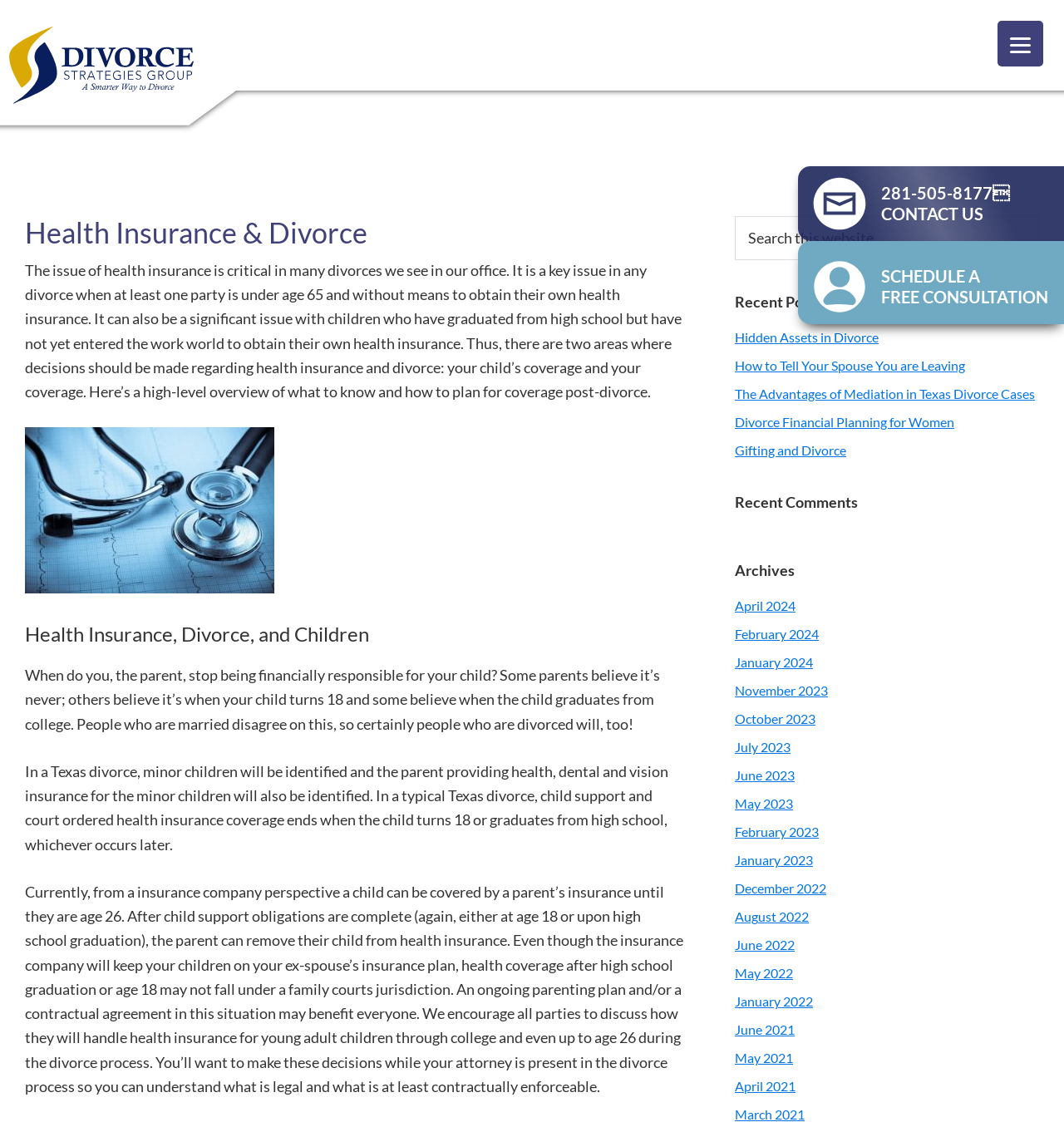What is the main topic of this webpage?
Can you offer a detailed and complete answer to this question?

The main topic of this webpage is 'Health Insurance and Divorce' because the heading 'Health Insurance & Divorce' is prominently displayed at the top of the page, and the content below it discusses the importance of health insurance in divorce cases.